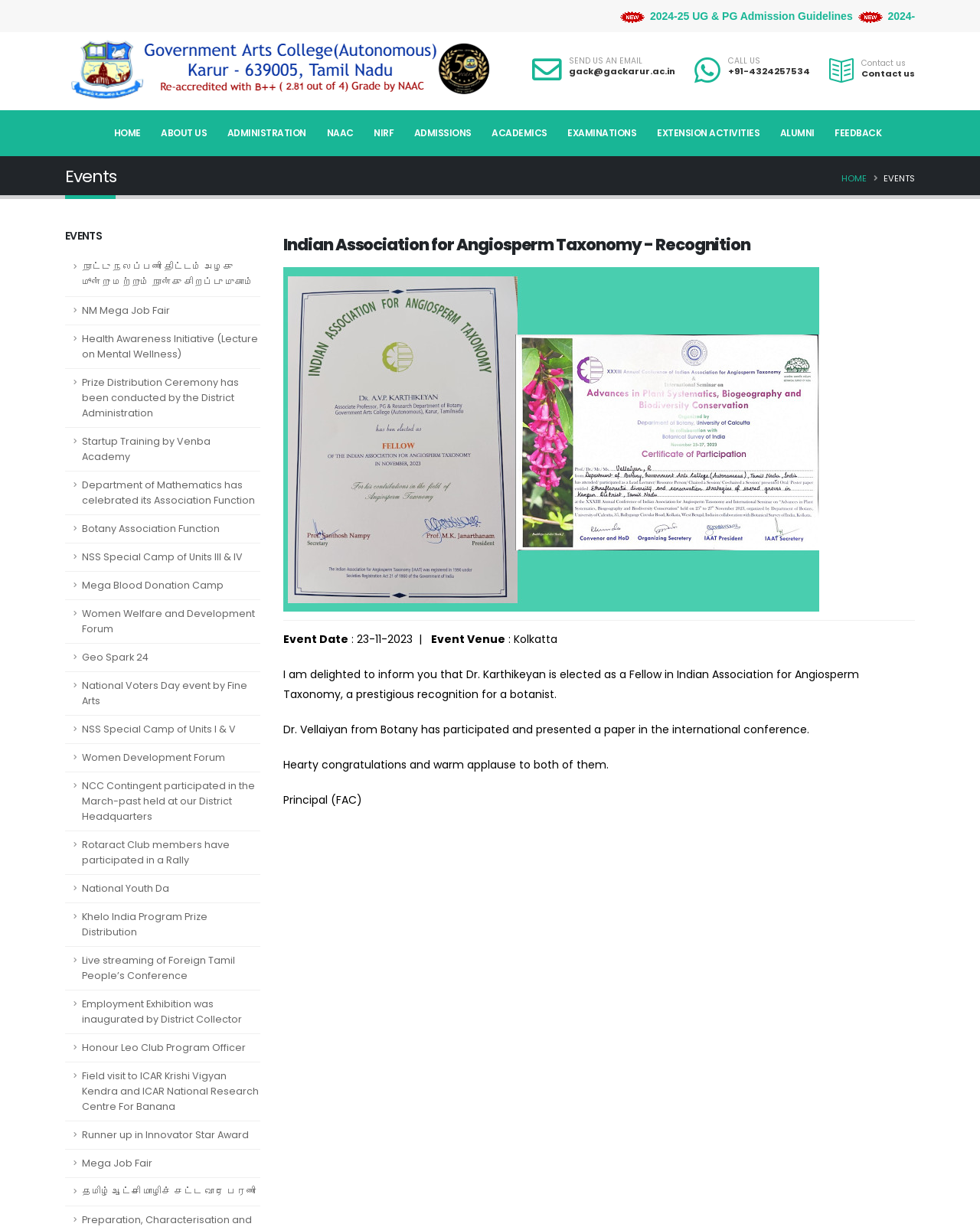Find the bounding box coordinates of the clickable region needed to perform the following instruction: "Click on the 'HOME' link". The coordinates should be provided as four float numbers between 0 and 1, i.e., [left, top, right, bottom].

[0.106, 0.097, 0.154, 0.12]